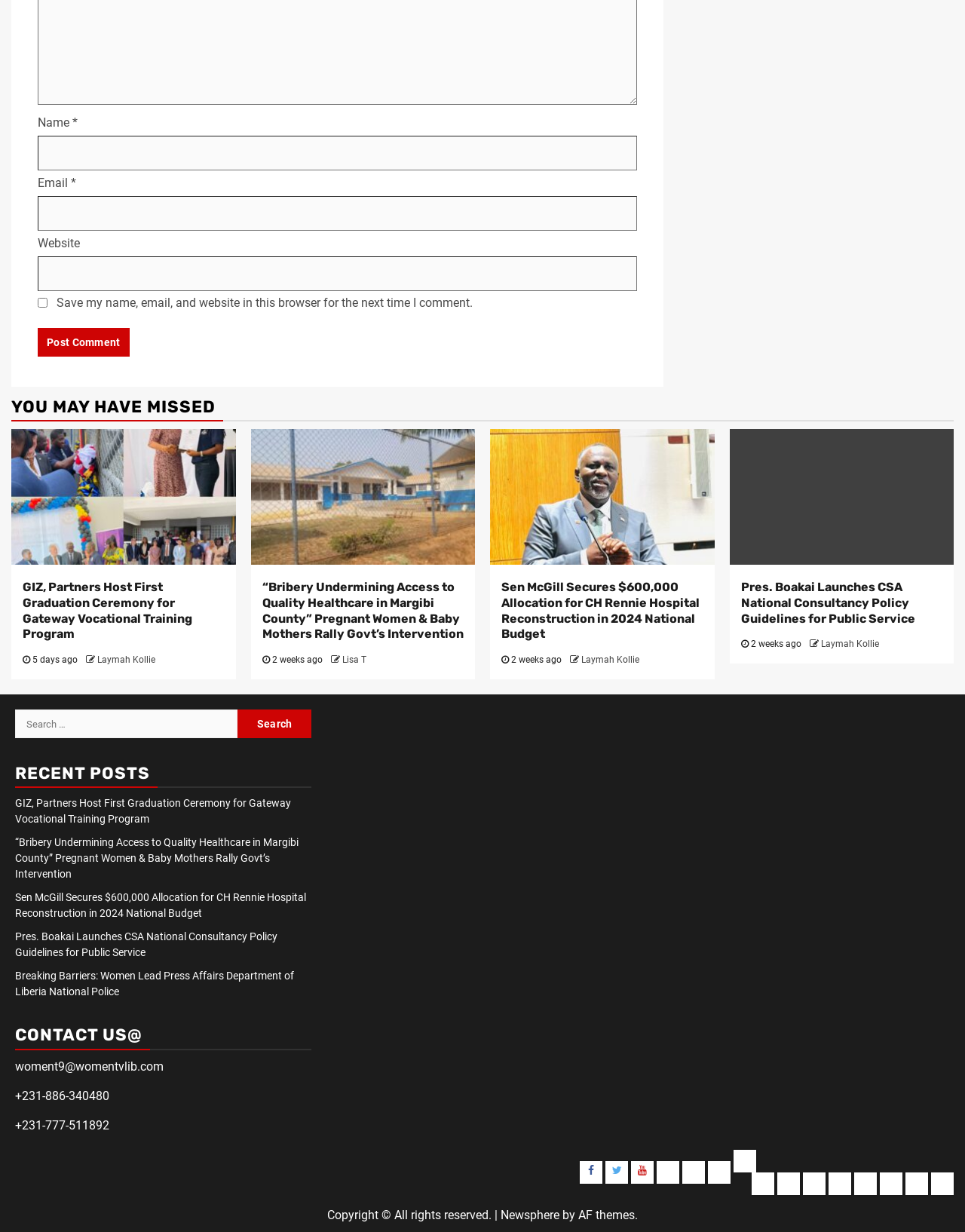From the element description parent_node: Name * name="author", predict the bounding box coordinates of the UI element. The coordinates must be specified in the format (top-left x, top-left y, bottom-right x, bottom-right y) and should be within the 0 to 1 range.

[0.039, 0.11, 0.66, 0.138]